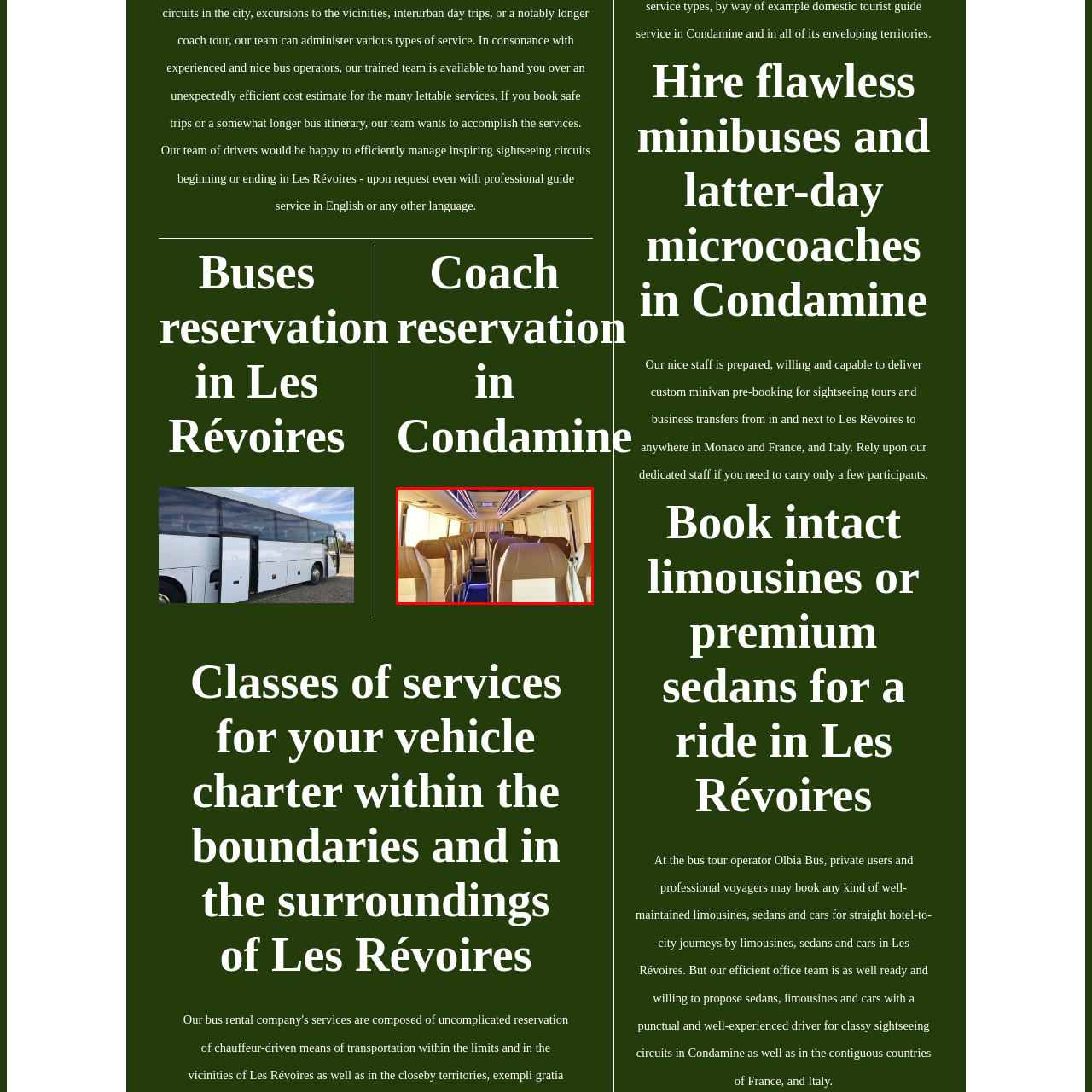What is the color of the seats?
Observe the image within the red bounding box and respond to the question with a detailed answer, relying on the image for information.

The caption describes the seating arrangement as featuring well-upholstered, brown and cream-colored seats, which indicates that the seats are a combination of brown and cream colors.